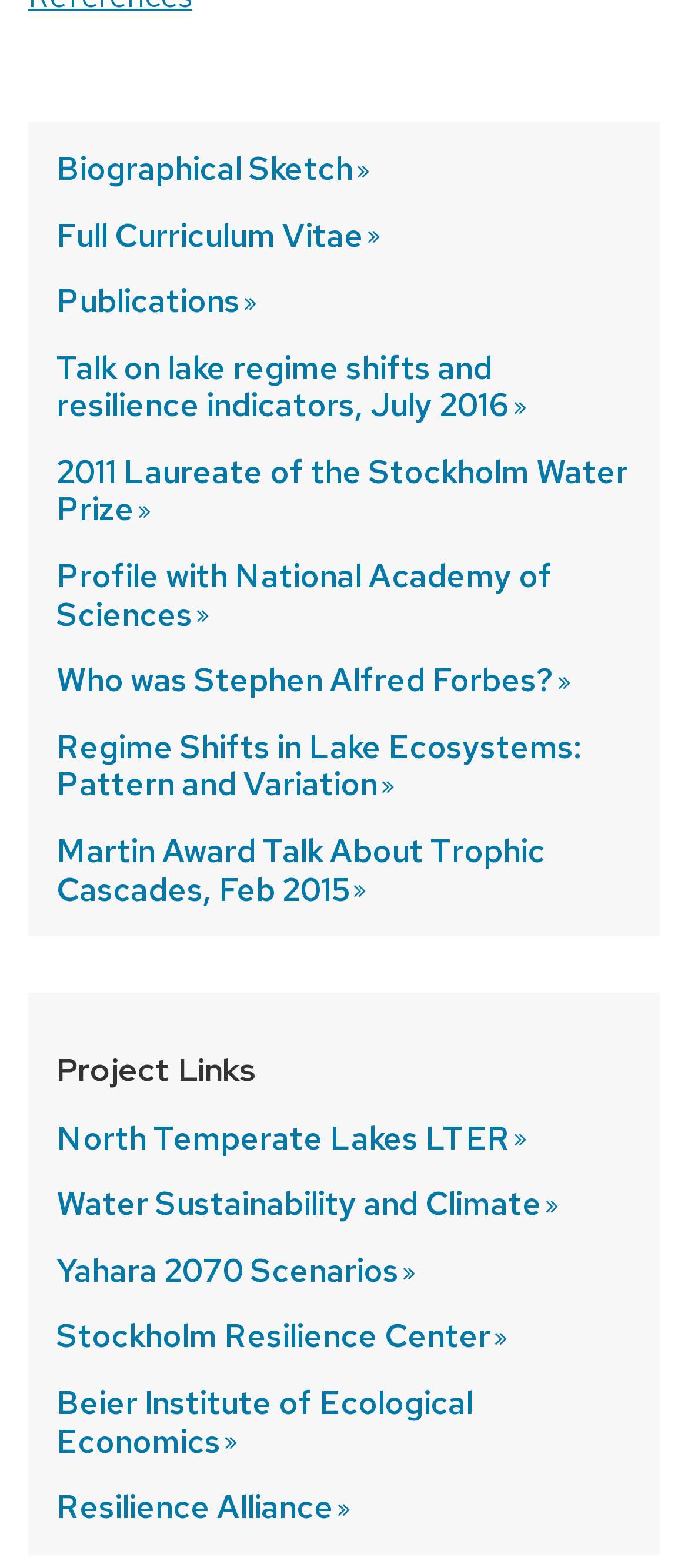How many headings are there on the webpage?
Using the picture, provide a one-word or short phrase answer.

1